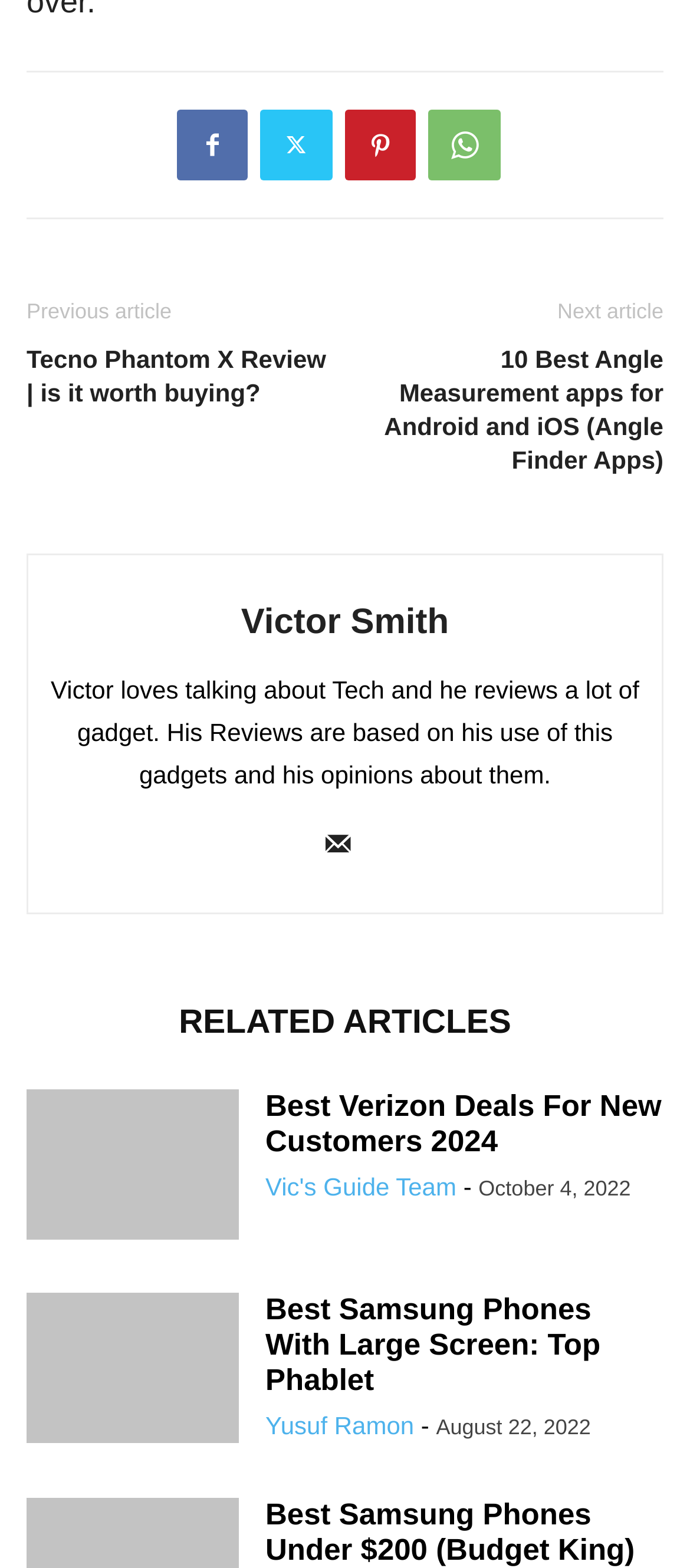What is the date of the article about Best Samsung Phones With Large Screen?
Answer the question with a single word or phrase, referring to the image.

August 22, 2022